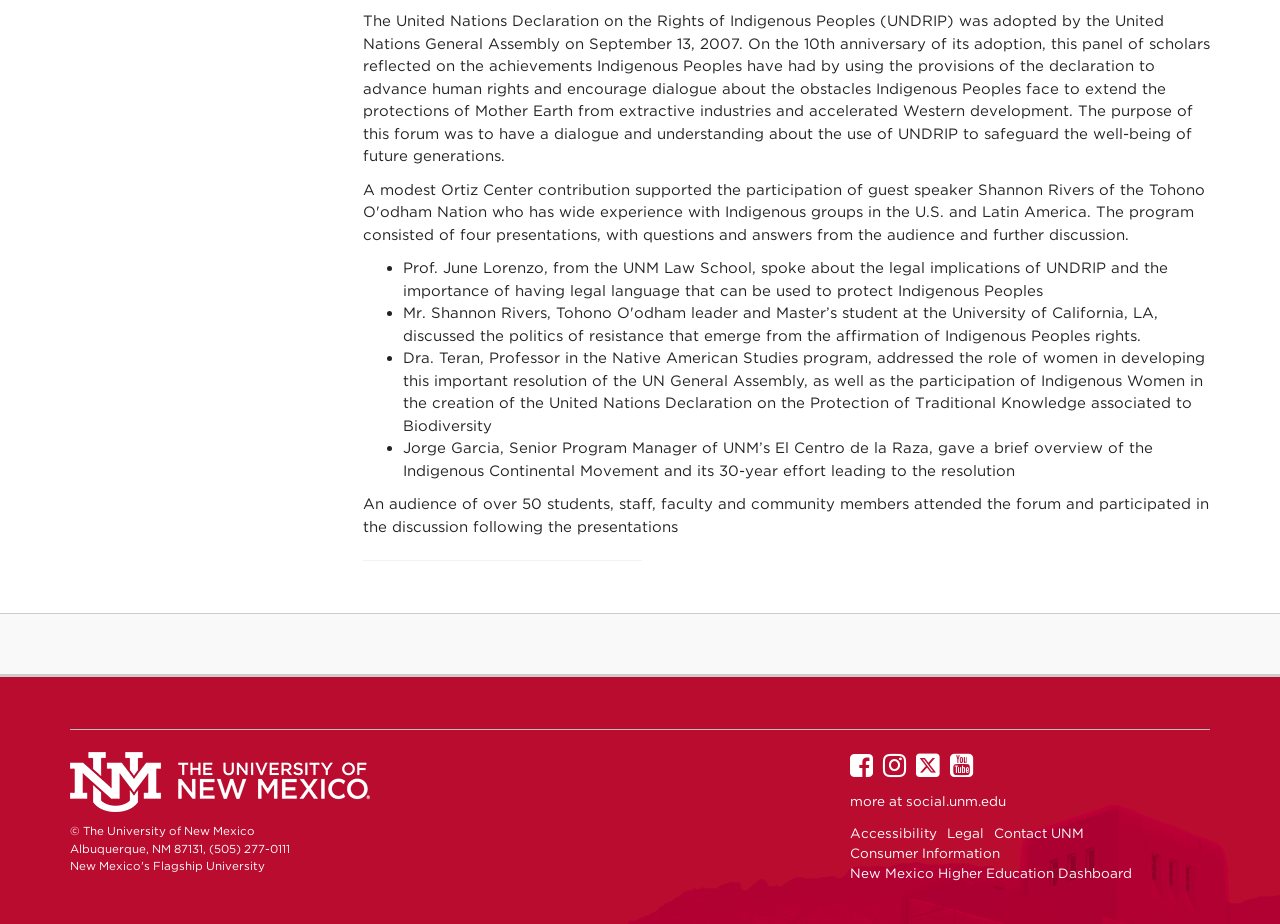Provide the bounding box coordinates of the HTML element described by the text: "Contact UNM".

[0.777, 0.892, 0.847, 0.91]